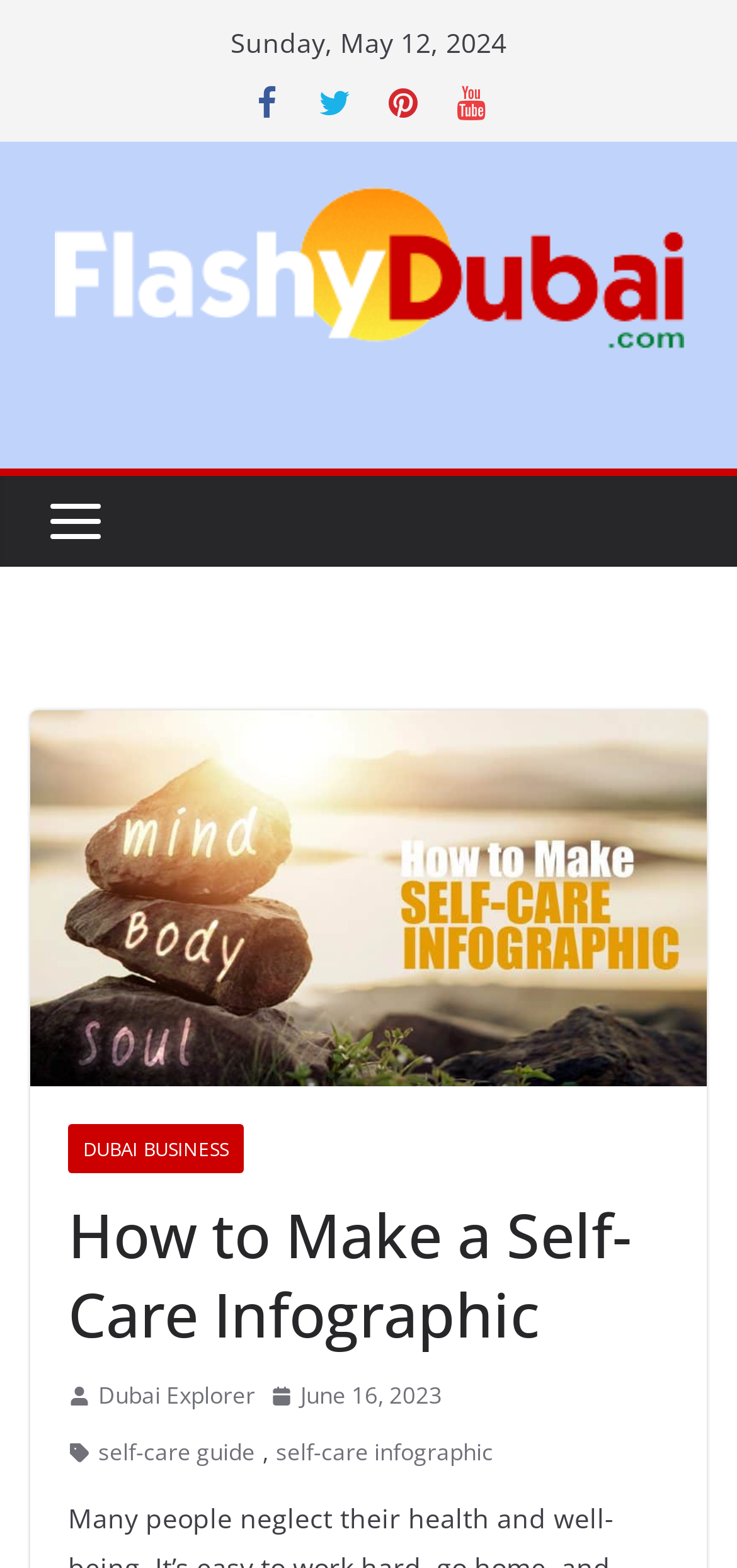What is the name of the website?
Use the screenshot to answer the question with a single word or phrase.

FlashyDubai.com